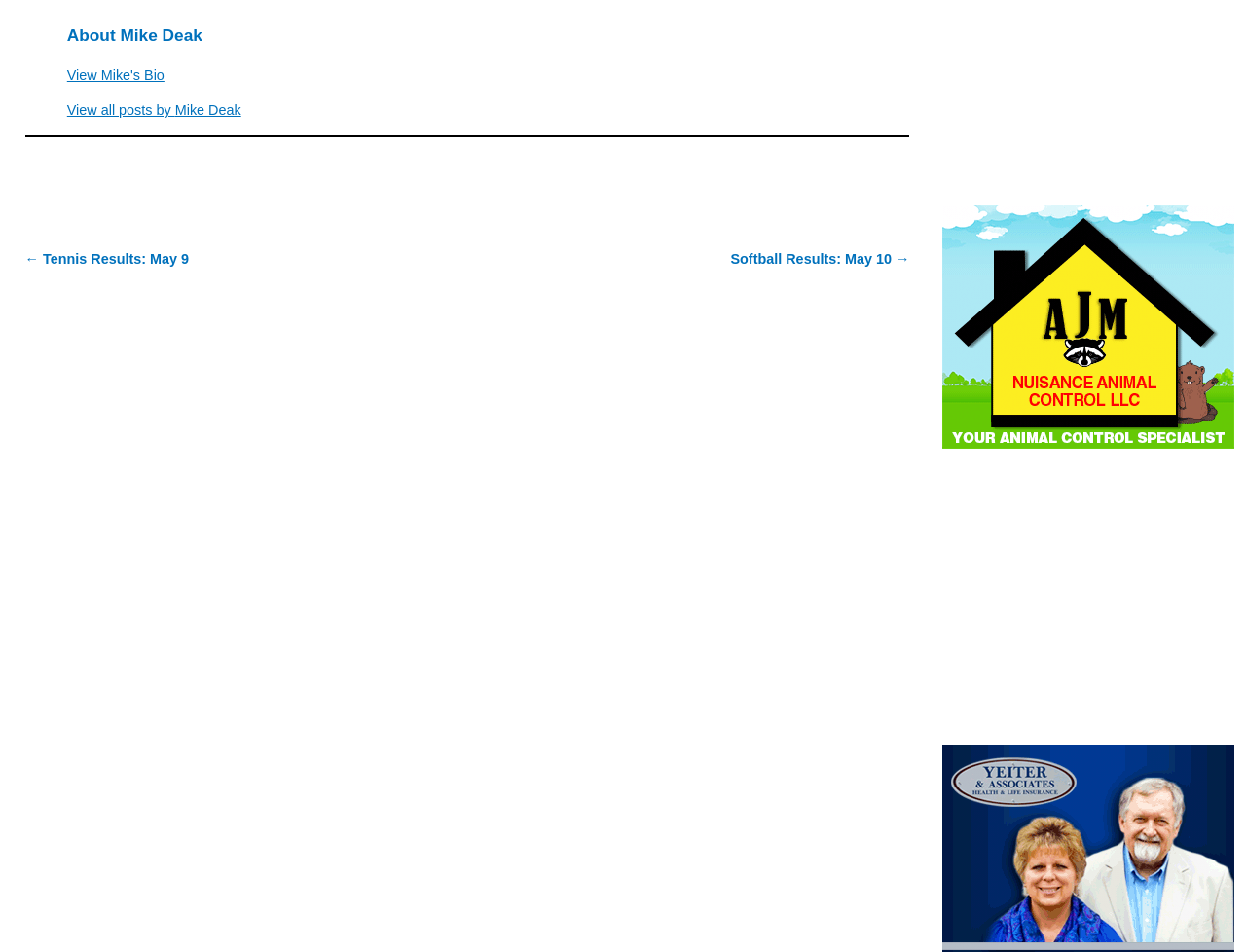Identify the bounding box coordinates of the area that should be clicked in order to complete the given instruction: "Go to next post". The bounding box coordinates should be four float numbers between 0 and 1, i.e., [left, top, right, bottom].

[0.586, 0.264, 0.73, 0.28]